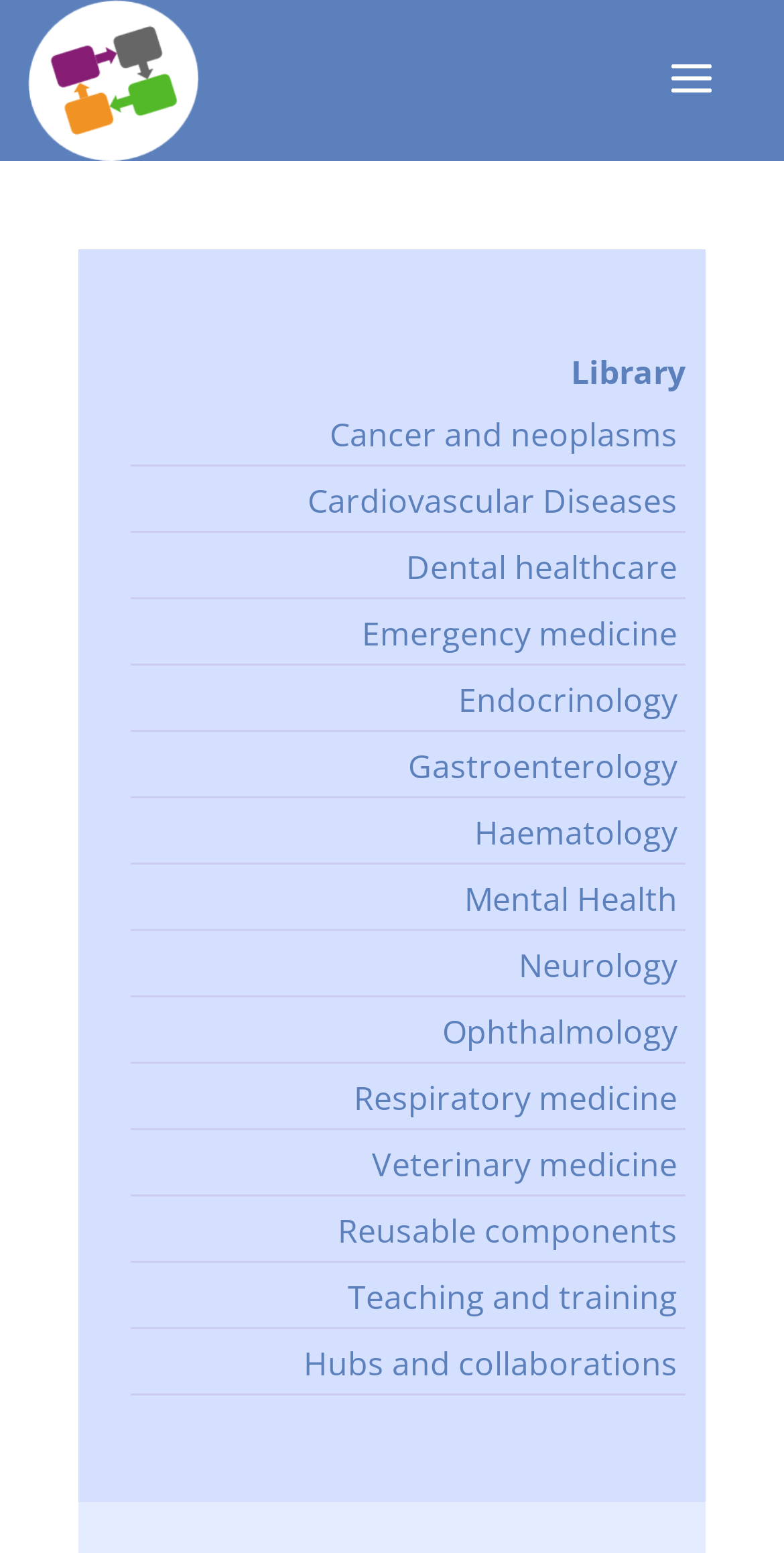What is the category of 'Cancer and neoplasms'?
Answer the question with a single word or phrase by looking at the picture.

Disease